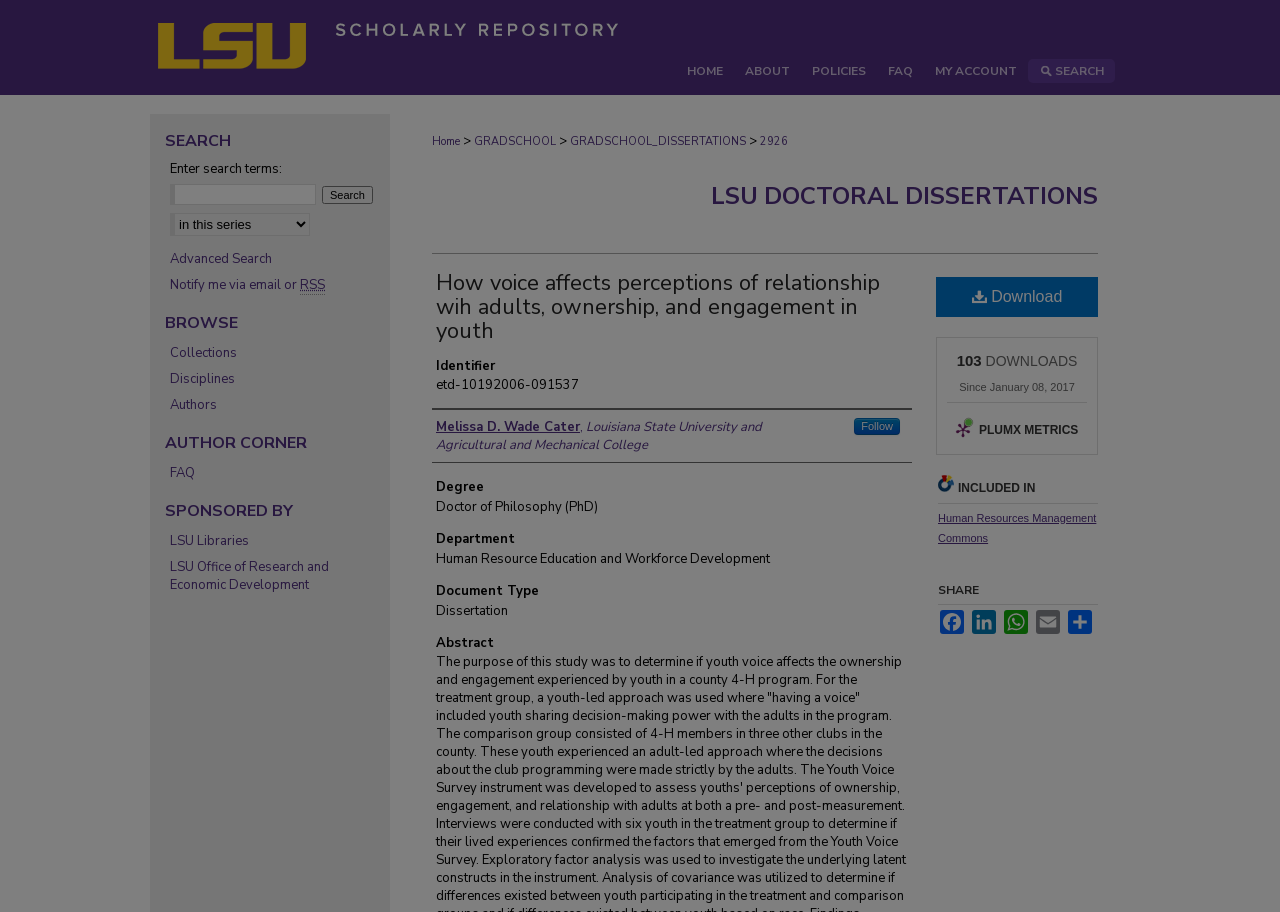Find the bounding box coordinates of the clickable region needed to perform the following instruction: "Share on Facebook". The coordinates should be provided as four float numbers between 0 and 1, i.e., [left, top, right, bottom].

[0.733, 0.669, 0.755, 0.695]